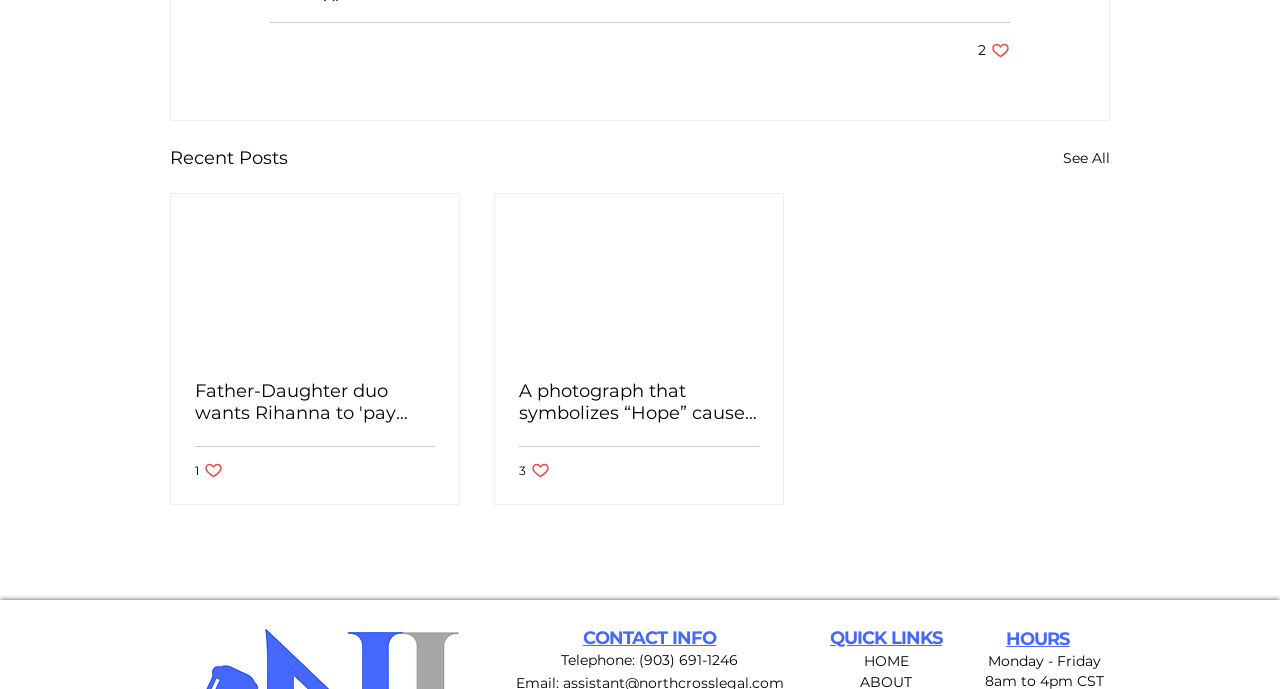How many likes does the second post have?
Using the picture, provide a one-word or short phrase answer.

1 like